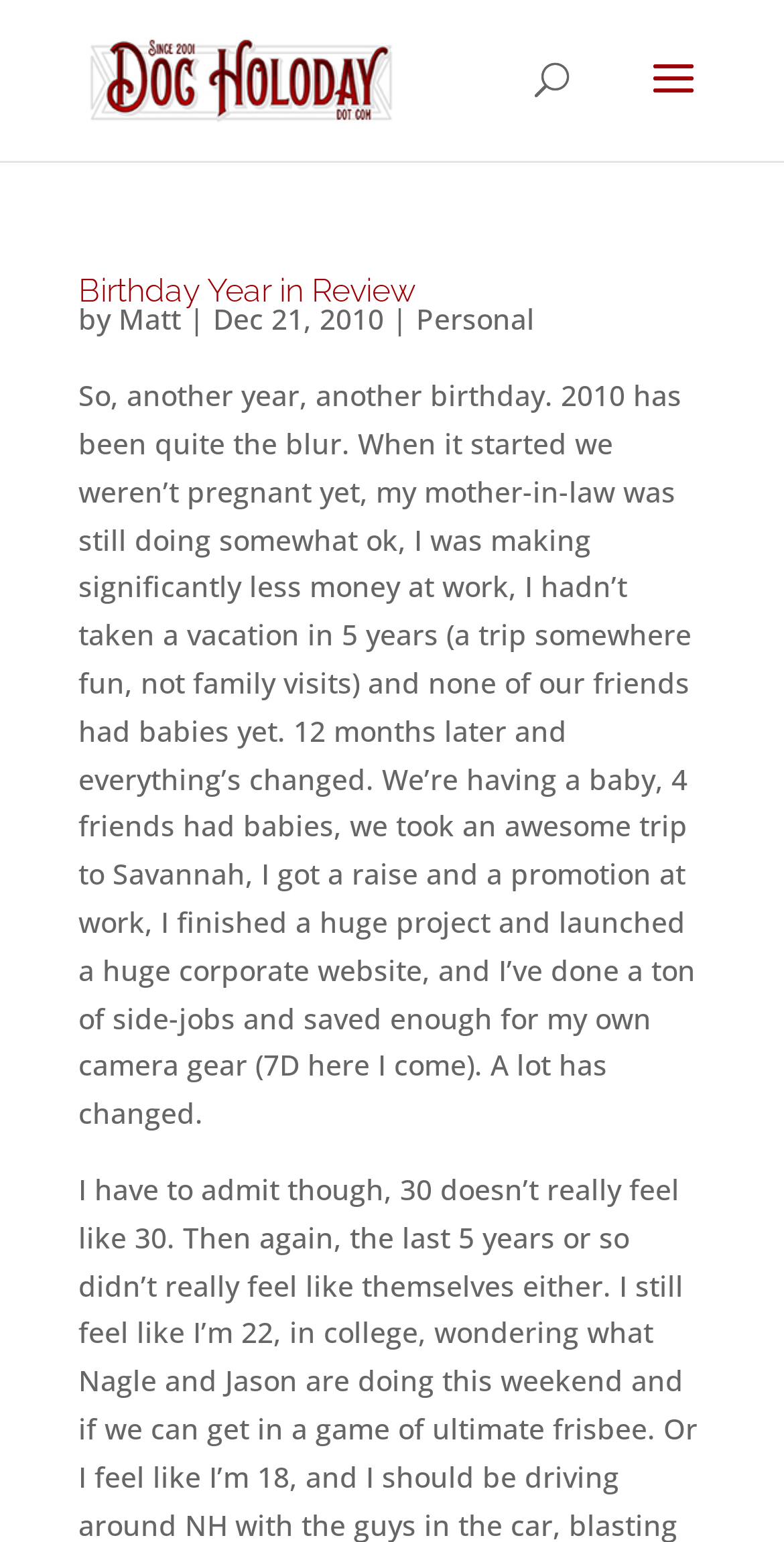Bounding box coordinates are specified in the format (top-left x, top-left y, bottom-right x, bottom-right y). All values are floating point numbers bounded between 0 and 1. Please provide the bounding box coordinate of the region this sentence describes: Birthday Year in Review

[0.1, 0.176, 0.531, 0.201]